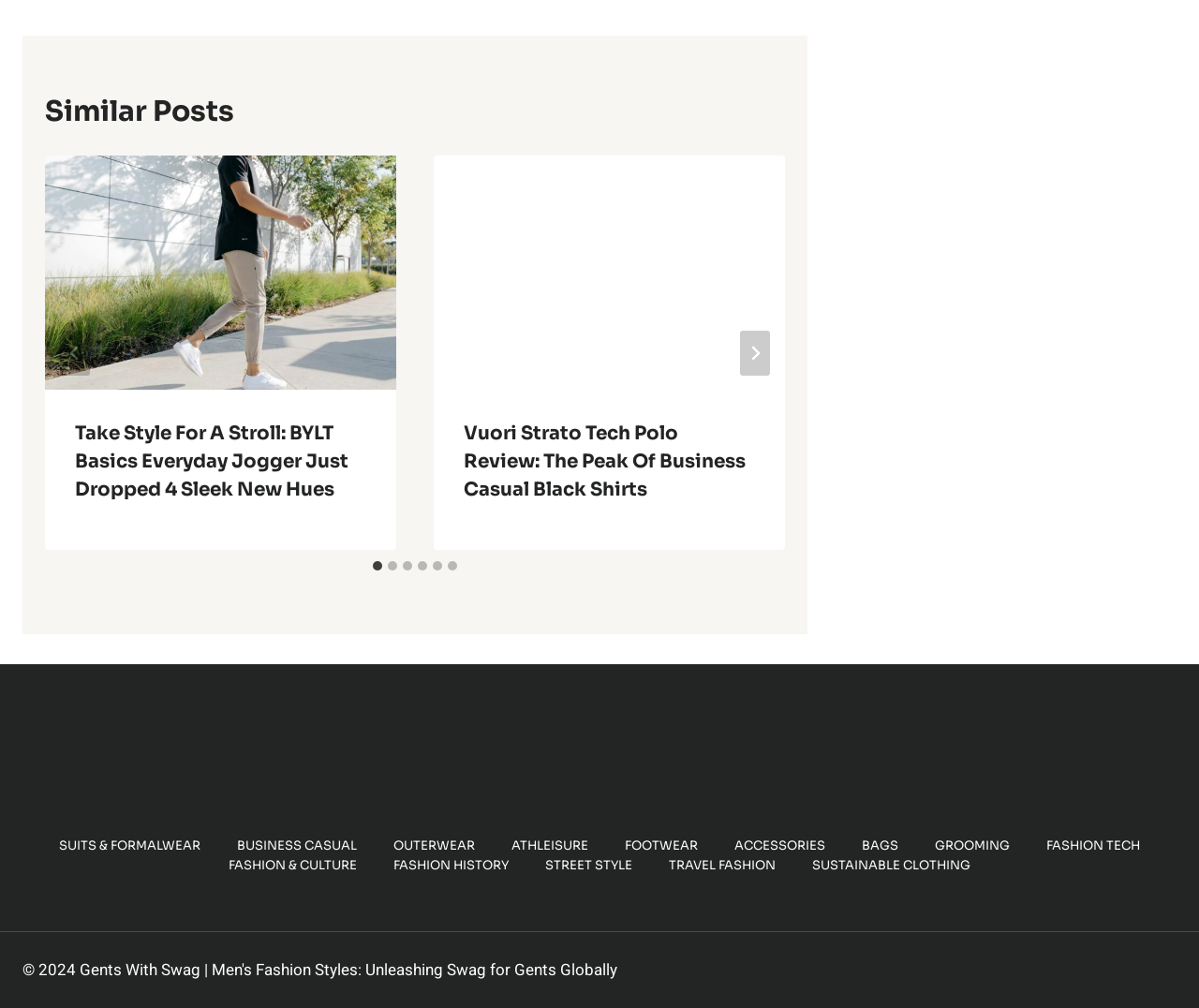Determine the bounding box coordinates of the region to click in order to accomplish the following instruction: "Go to the 'BUSINESS CASUAL' category". Provide the coordinates as four float numbers between 0 and 1, specifically [left, top, right, bottom].

[0.182, 0.829, 0.313, 0.848]